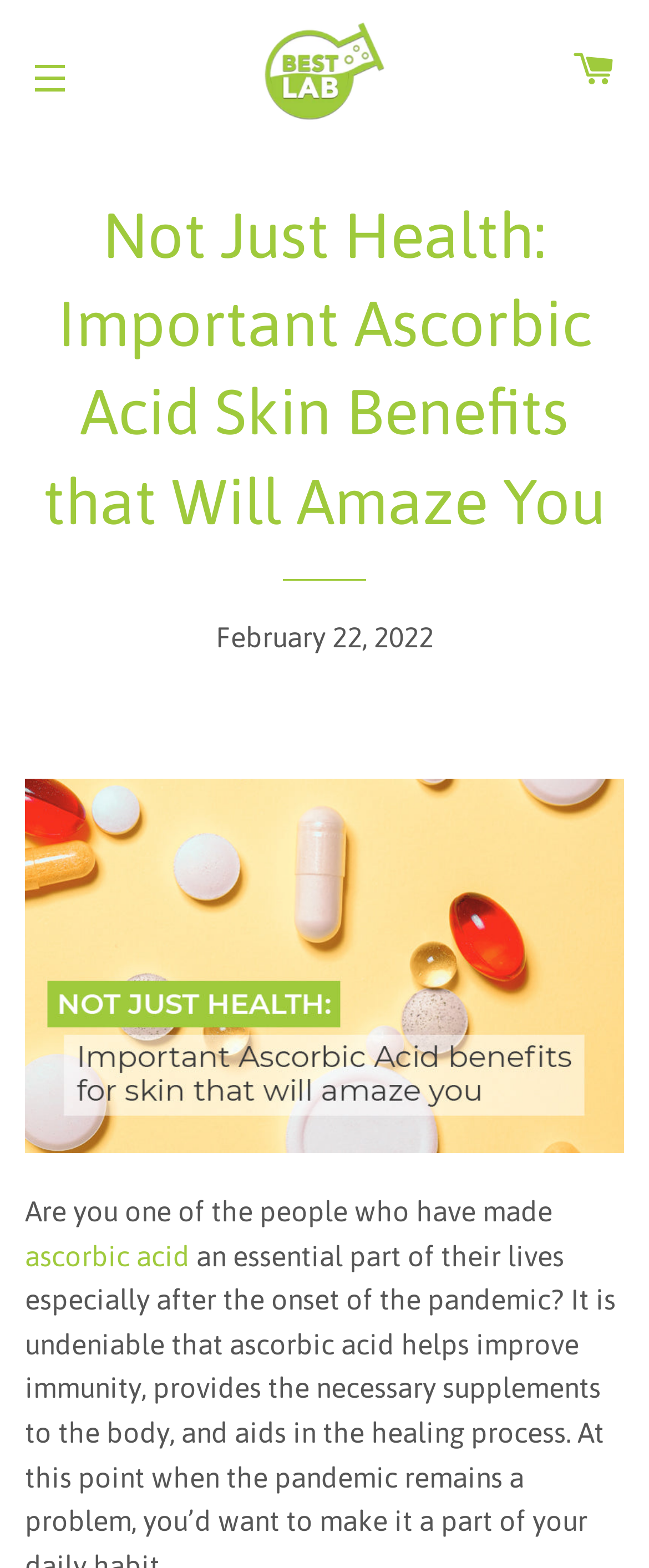What is the website's logo?
Provide a detailed and well-explained answer to the question.

The website's logo is located at the top left corner of the webpage, and it is an image with the text 'BestLab'.